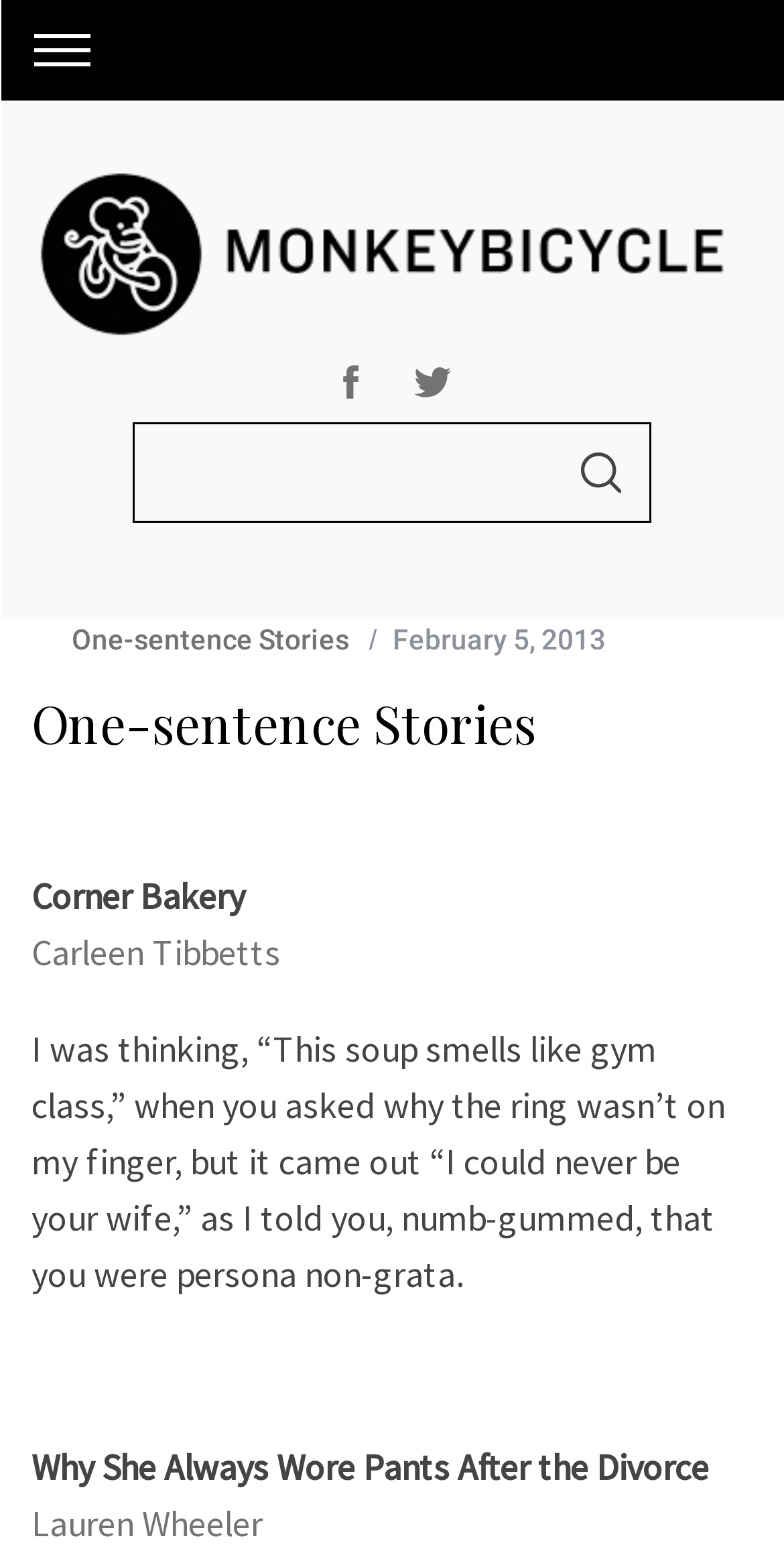Provide a one-word or short-phrase response to the question:
What is the date of the first story?

February 5, 2013